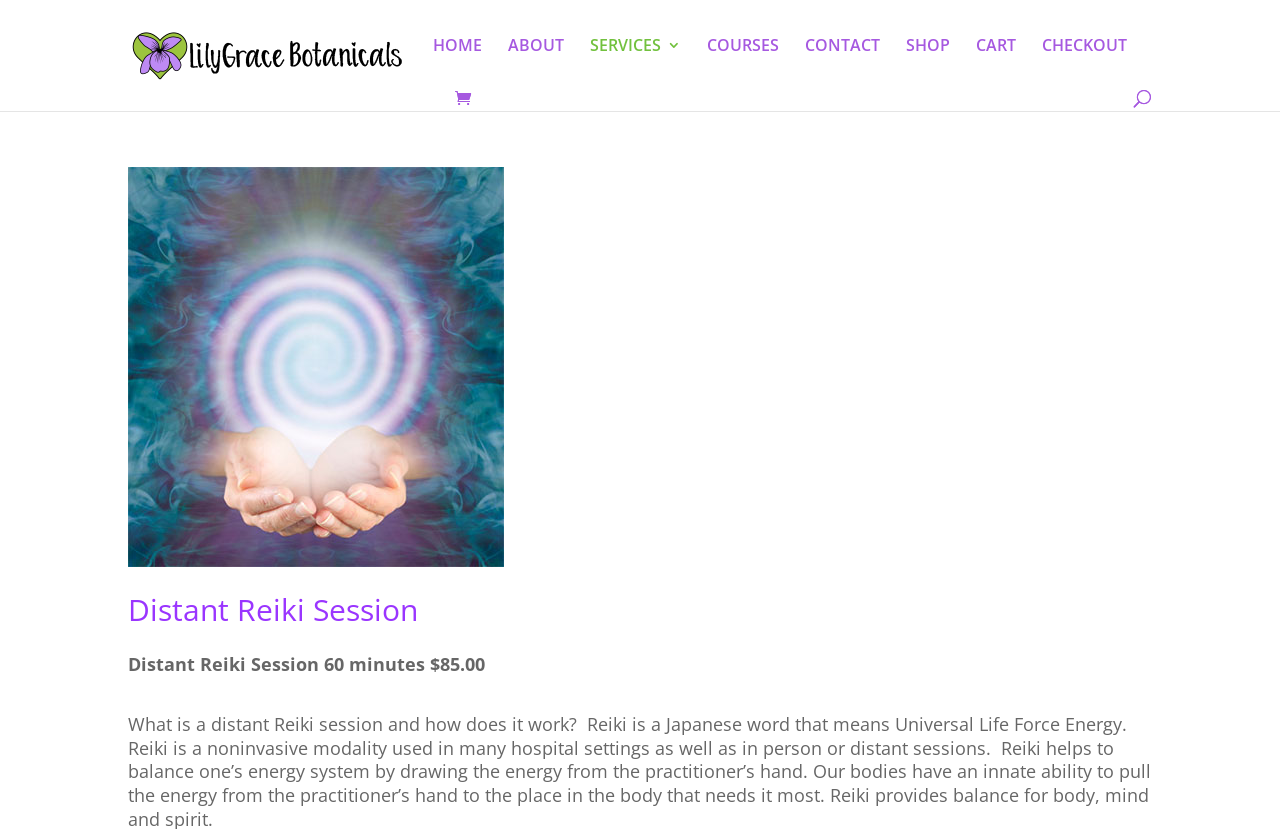What is the price of a Distant Reiki Session?
From the image, respond using a single word or phrase.

$85.00